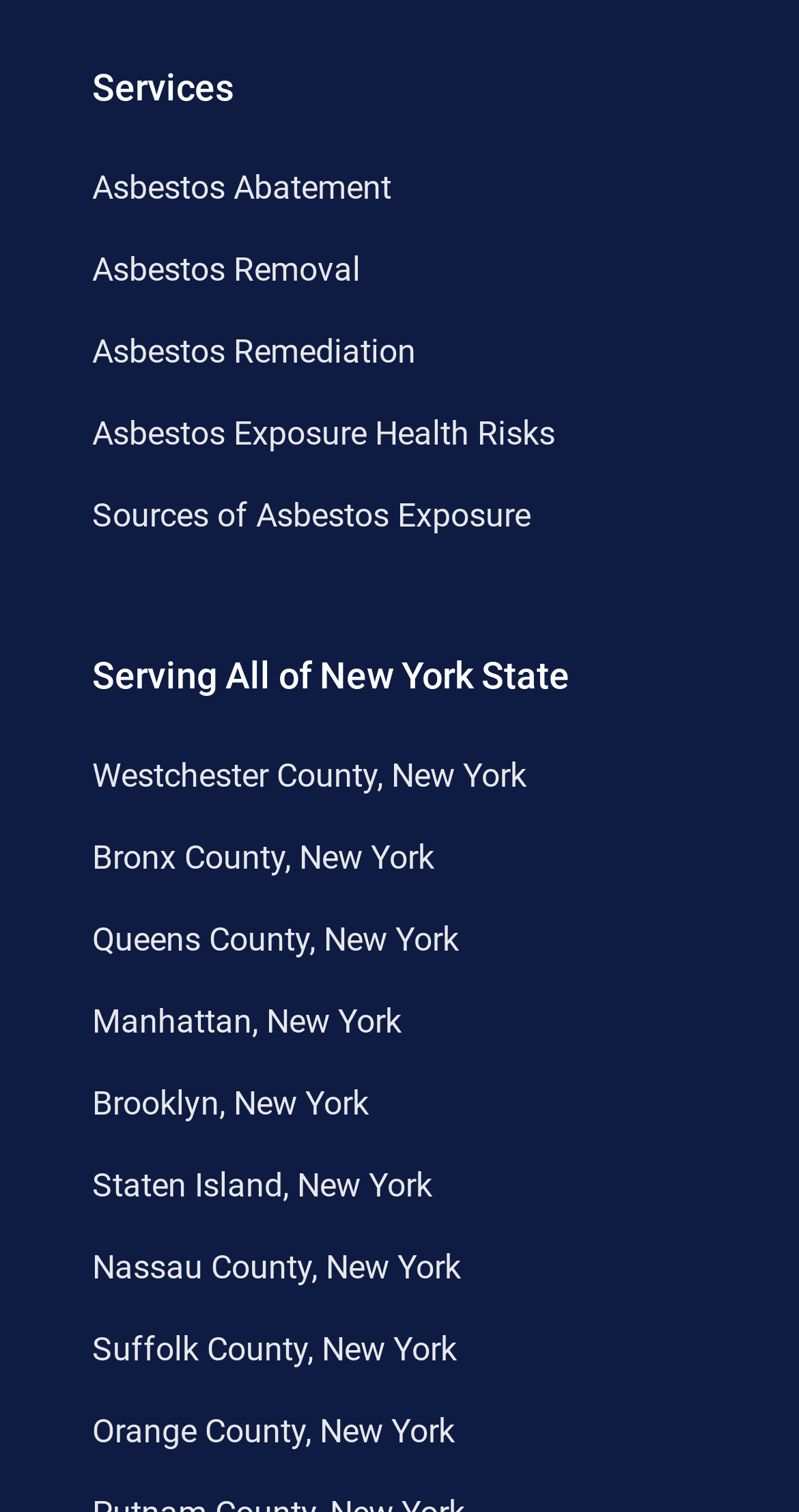Determine the bounding box coordinates for the region that must be clicked to execute the following instruction: "Get information on Asbestos Remediation".

[0.115, 0.219, 0.521, 0.245]